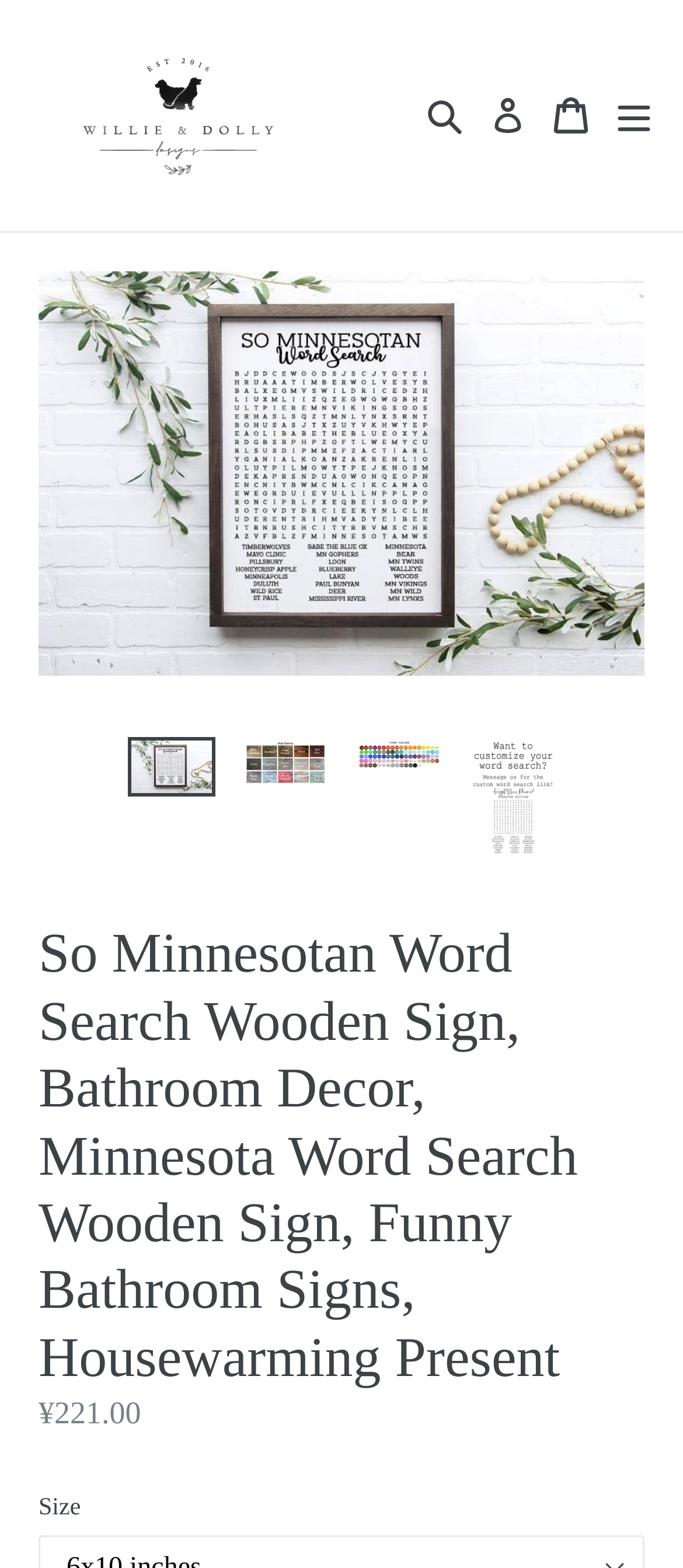Can you find the bounding box coordinates for the element to click on to achieve the instruction: "Log in to the account"?

[0.703, 0.04, 0.785, 0.107]